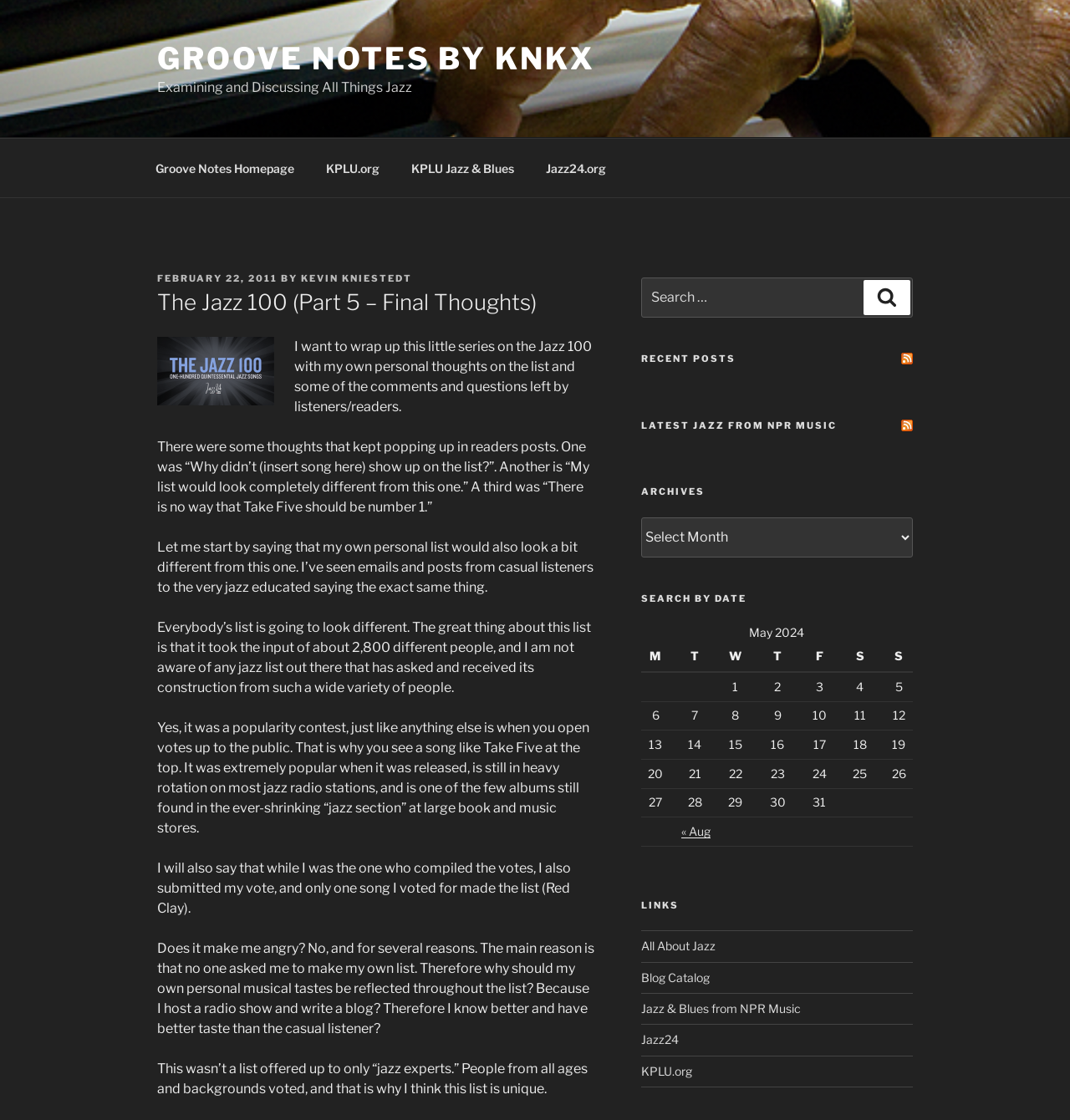Pinpoint the bounding box coordinates of the clickable area necessary to execute the following instruction: "Select a date from the calendar". The coordinates should be given as four float numbers between 0 and 1, namely [left, top, right, bottom].

[0.599, 0.557, 0.853, 0.756]